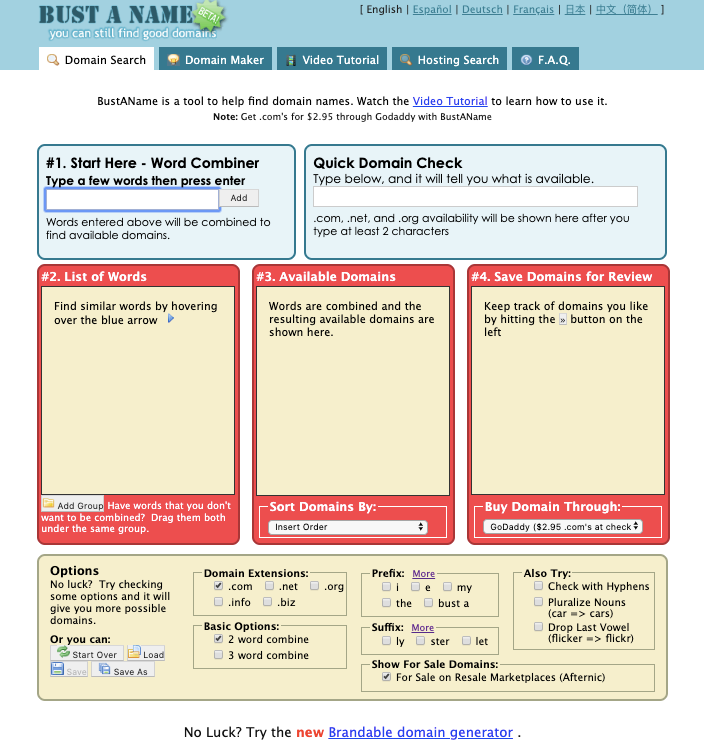What can users do with the 'Save Domains for Review' button?
Please give a detailed and thorough answer to the question, covering all relevant points.

The 'Save Domains for Review' button enables users to track domains they like, making it easier to review and select the desired domain name.